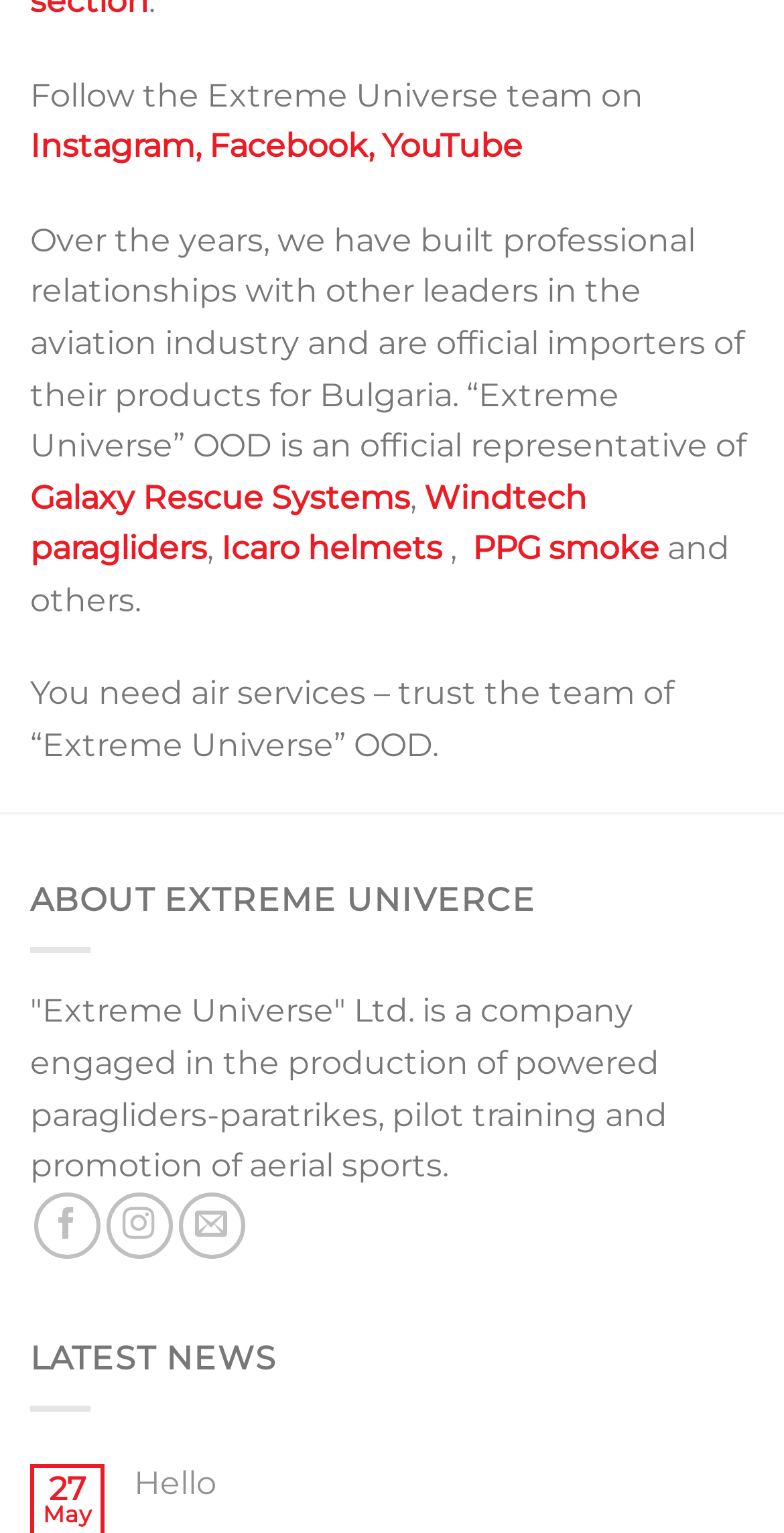Could you determine the bounding box coordinates of the clickable element to complete the instruction: "Read the latest news"? Provide the coordinates as four float numbers between 0 and 1, i.e., [left, top, right, bottom].

[0.038, 0.874, 0.353, 0.898]